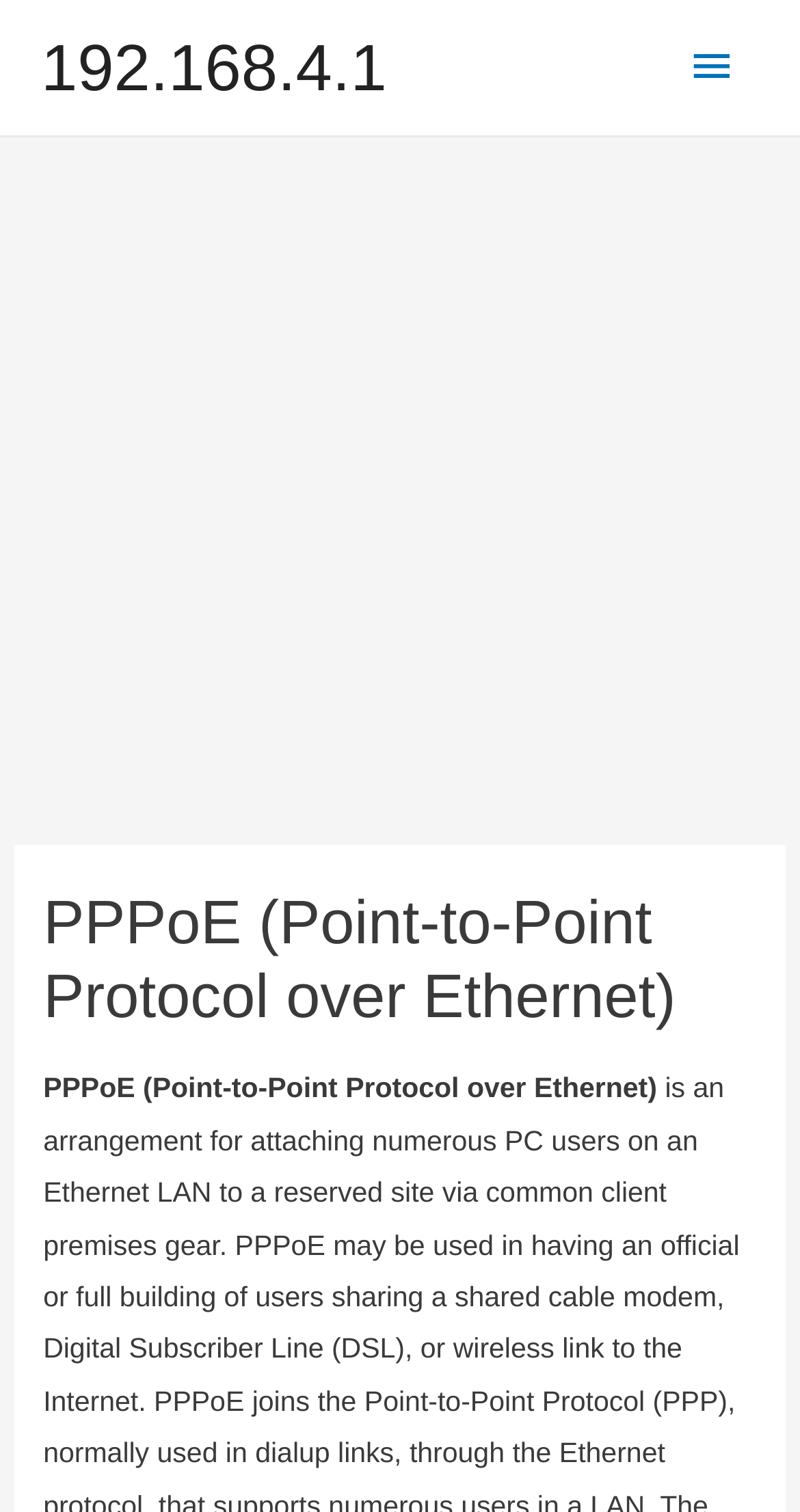Determine the bounding box for the UI element described here: "aria-label="Advertisement" name="aswift_1" title="Advertisement"".

[0.0, 0.09, 1.0, 0.531]